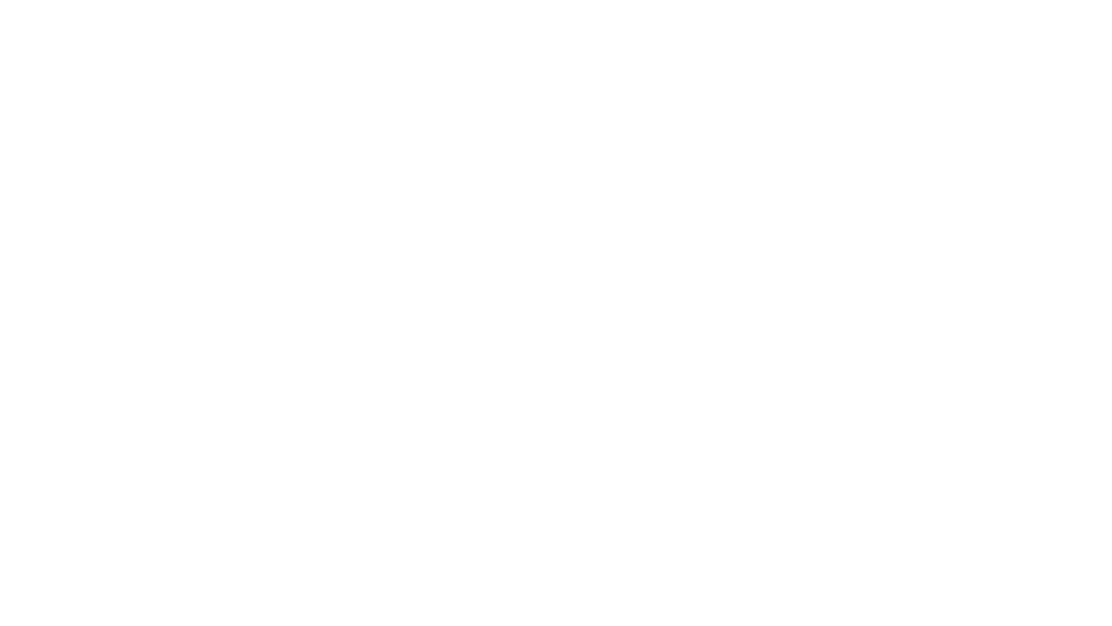Who is the photographer?
From the image, respond using a single word or phrase.

Sara Cantrell